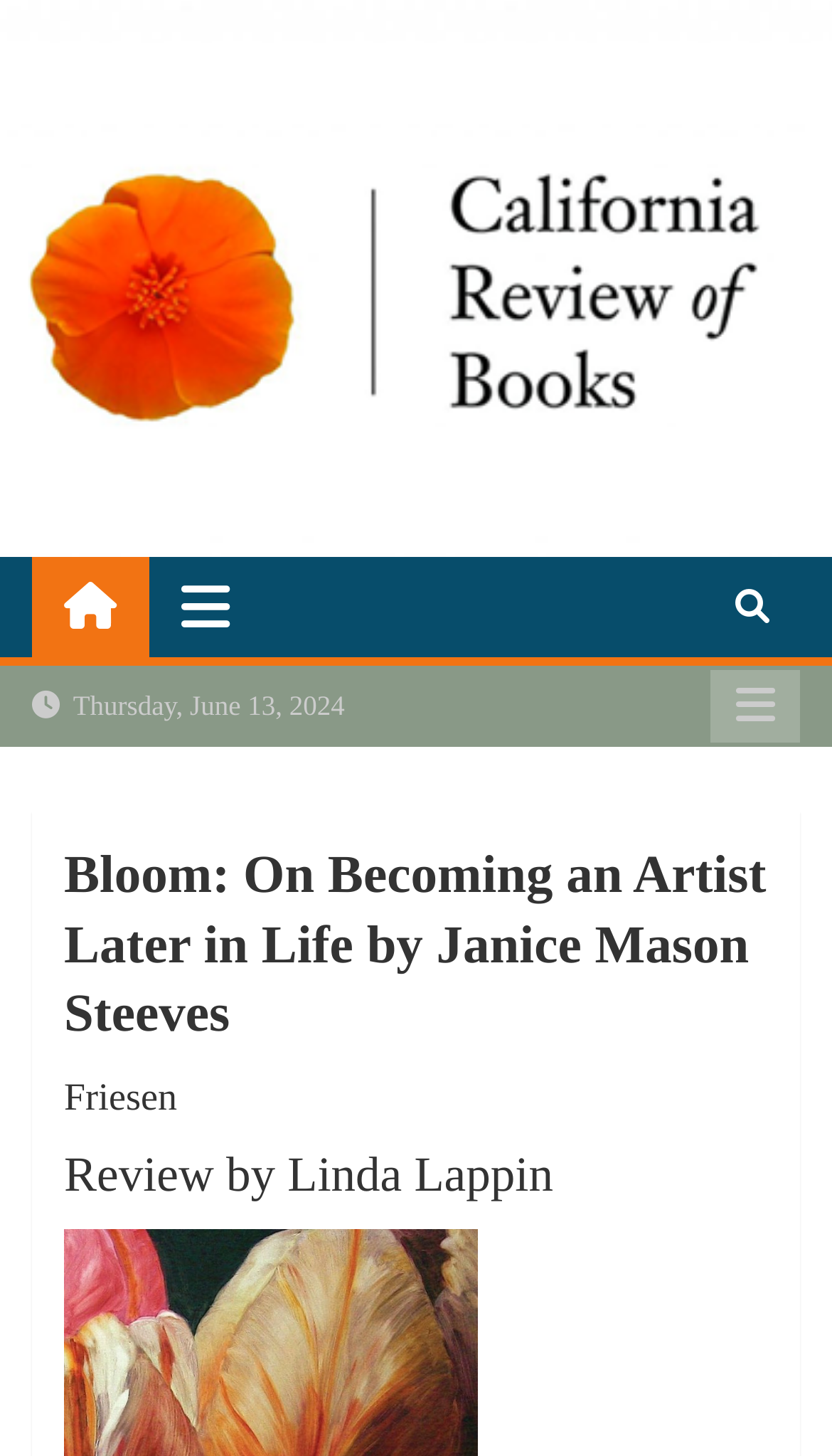Answer the question below with a single word or a brief phrase: 
What is the name of the book being reviewed?

Bloom